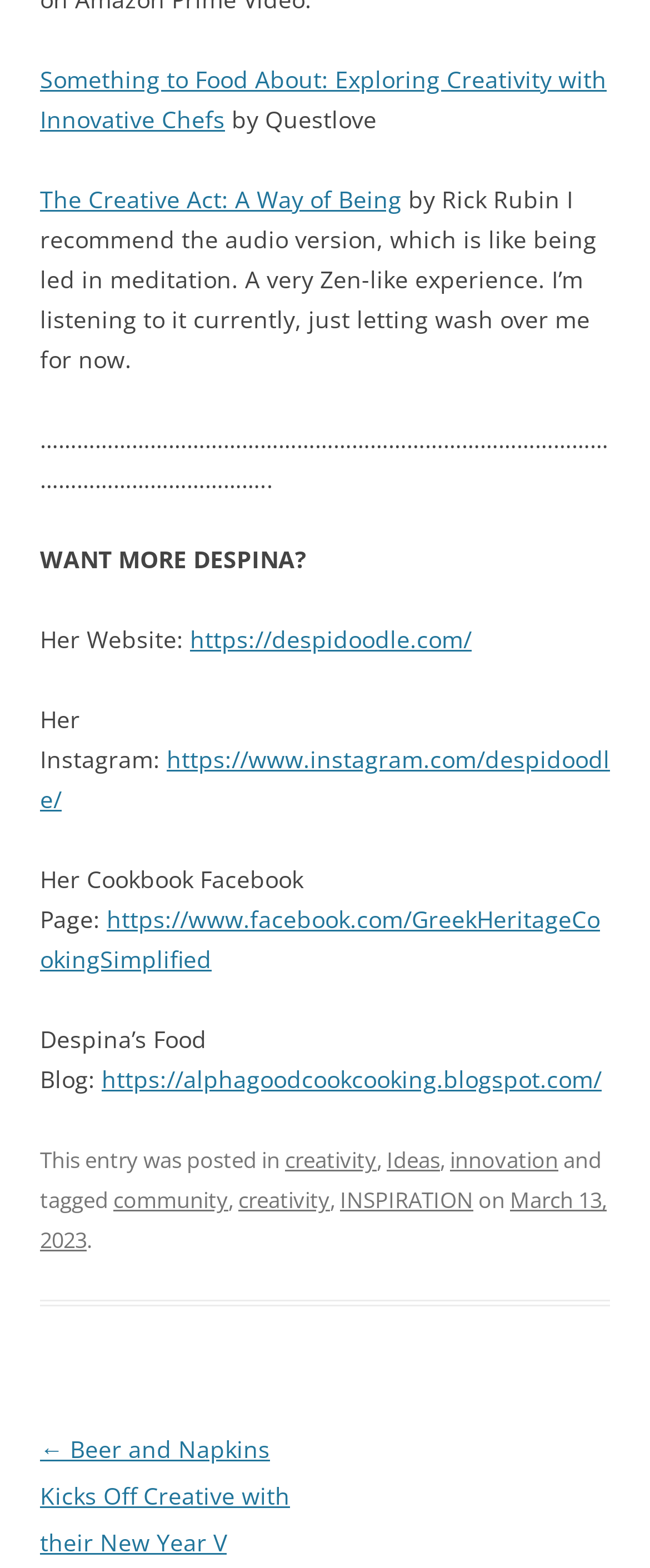Identify the bounding box coordinates for the region to click in order to carry out this instruction: "Read the post about creativity and innovation". Provide the coordinates using four float numbers between 0 and 1, formatted as [left, top, right, bottom].

[0.062, 0.041, 0.933, 0.086]